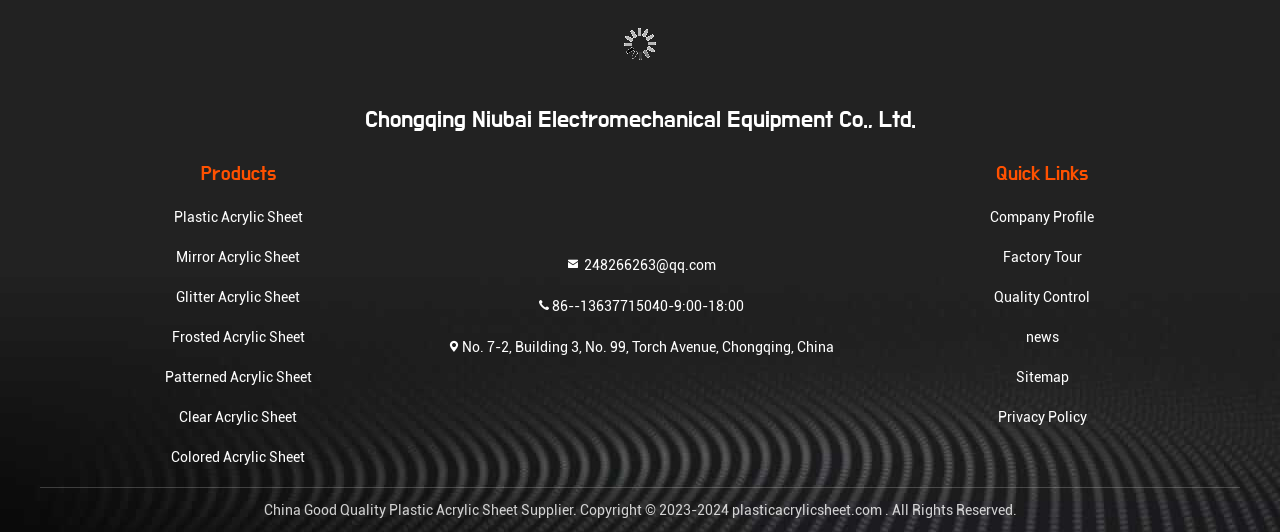Give a concise answer using one word or a phrase to the following question:
What is the copyright year of the website?

2023-2024